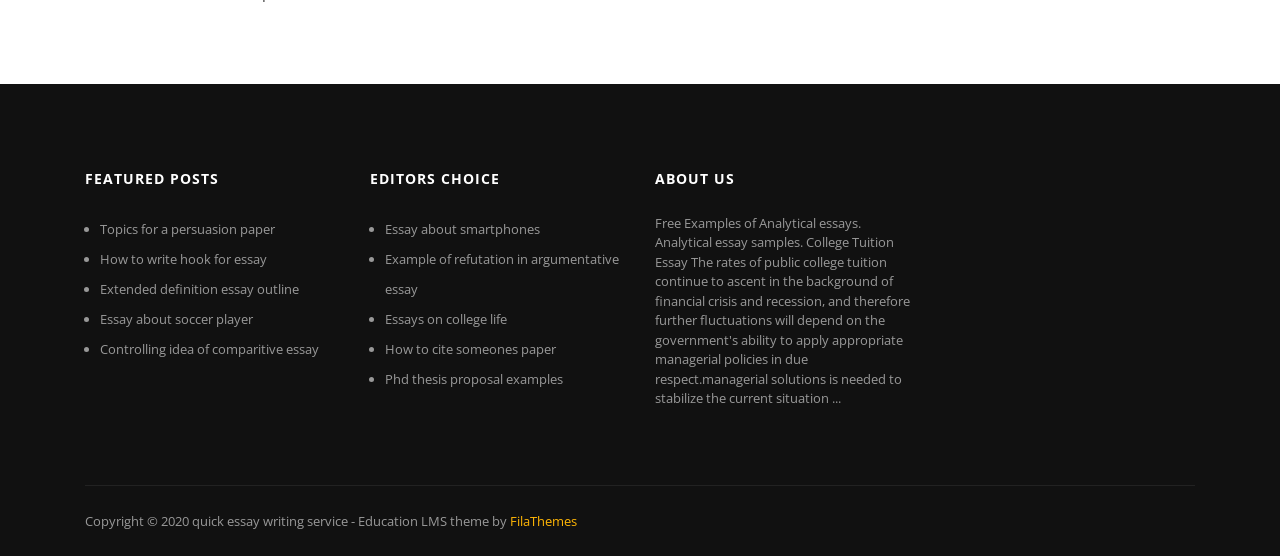From the element description: "Topics for a persuasion paper", extract the bounding box coordinates of the UI element. The coordinates should be expressed as four float numbers between 0 and 1, in the order [left, top, right, bottom].

[0.078, 0.395, 0.215, 0.427]